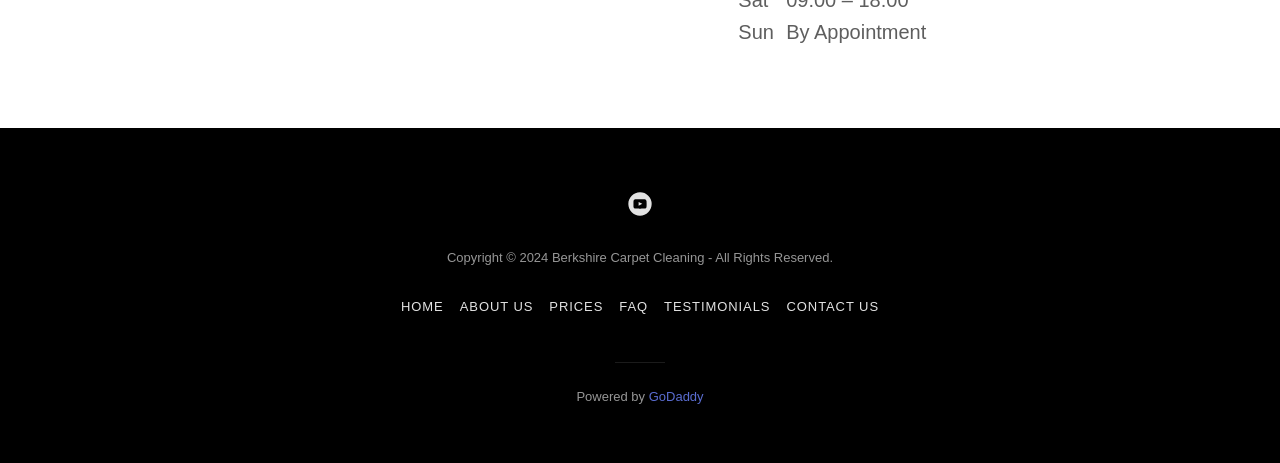Provide the bounding box coordinates for the UI element described in this sentence: "Contact Us". The coordinates should be four float values between 0 and 1, i.e., [left, top, right, bottom].

[0.608, 0.629, 0.693, 0.695]